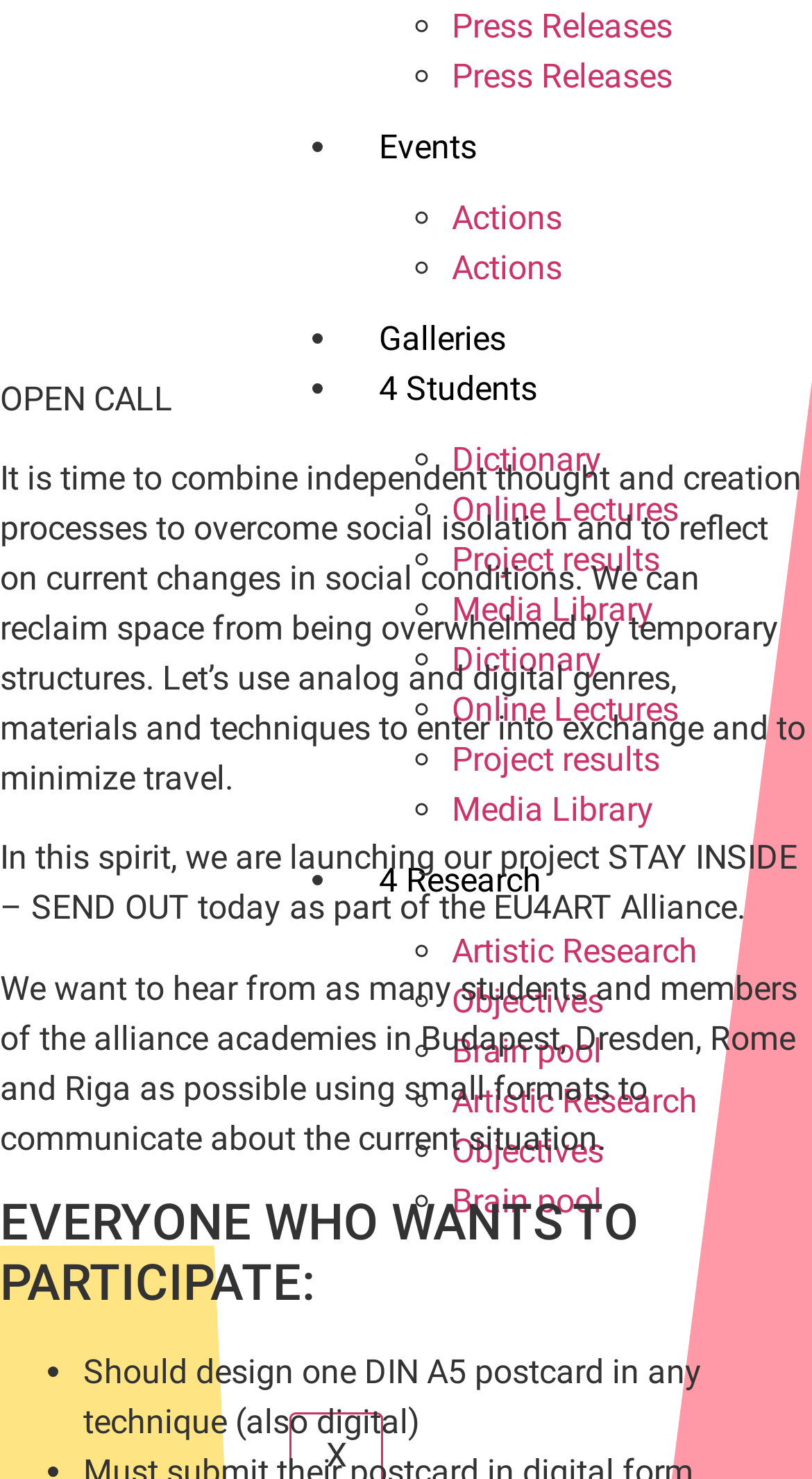Identify the bounding box of the UI element that matches this description: "Galleries".

[0.428, 0.201, 0.662, 0.256]